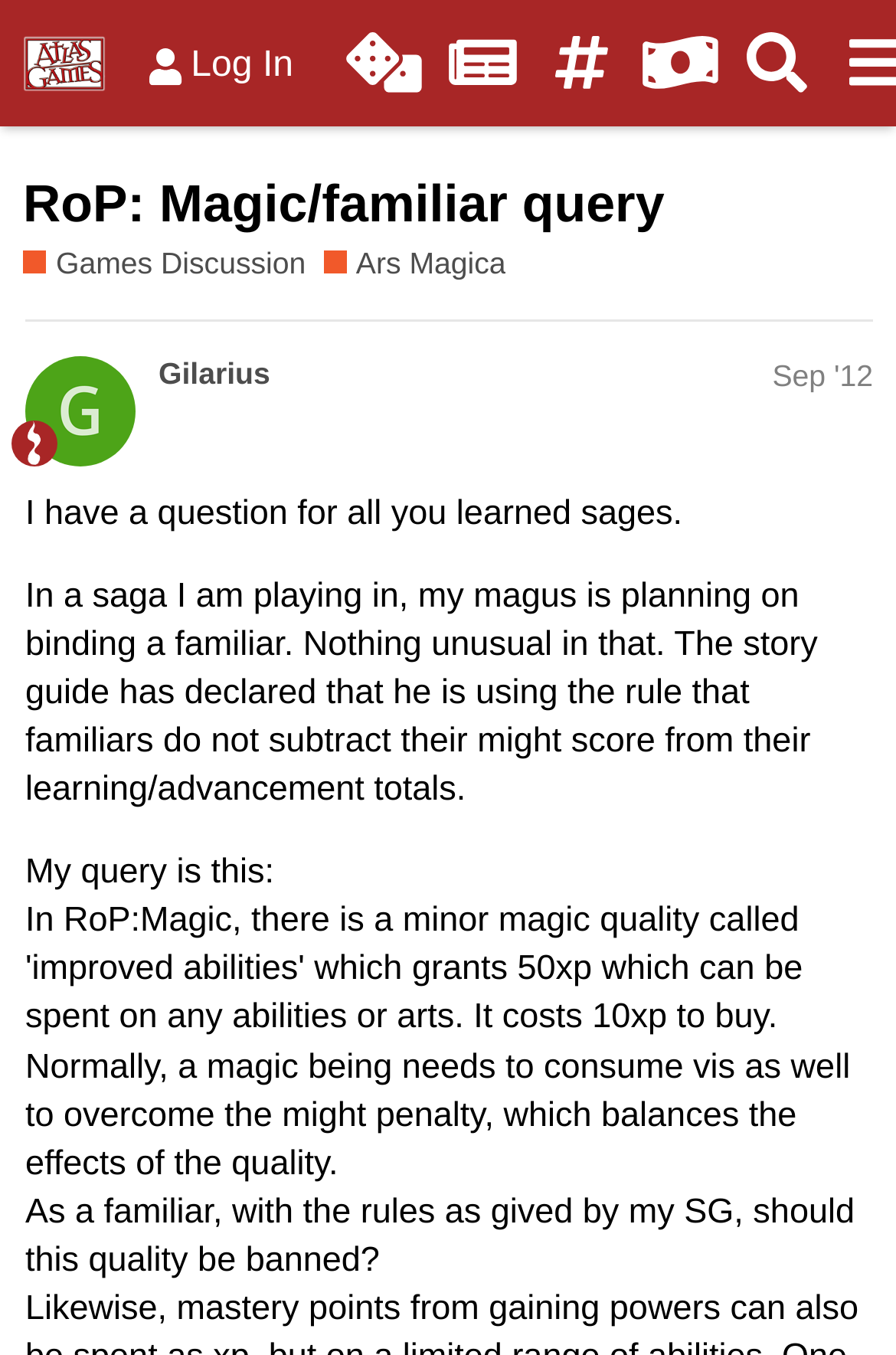Please identify and generate the text content of the webpage's main heading.

RoP: Magic/familiar query